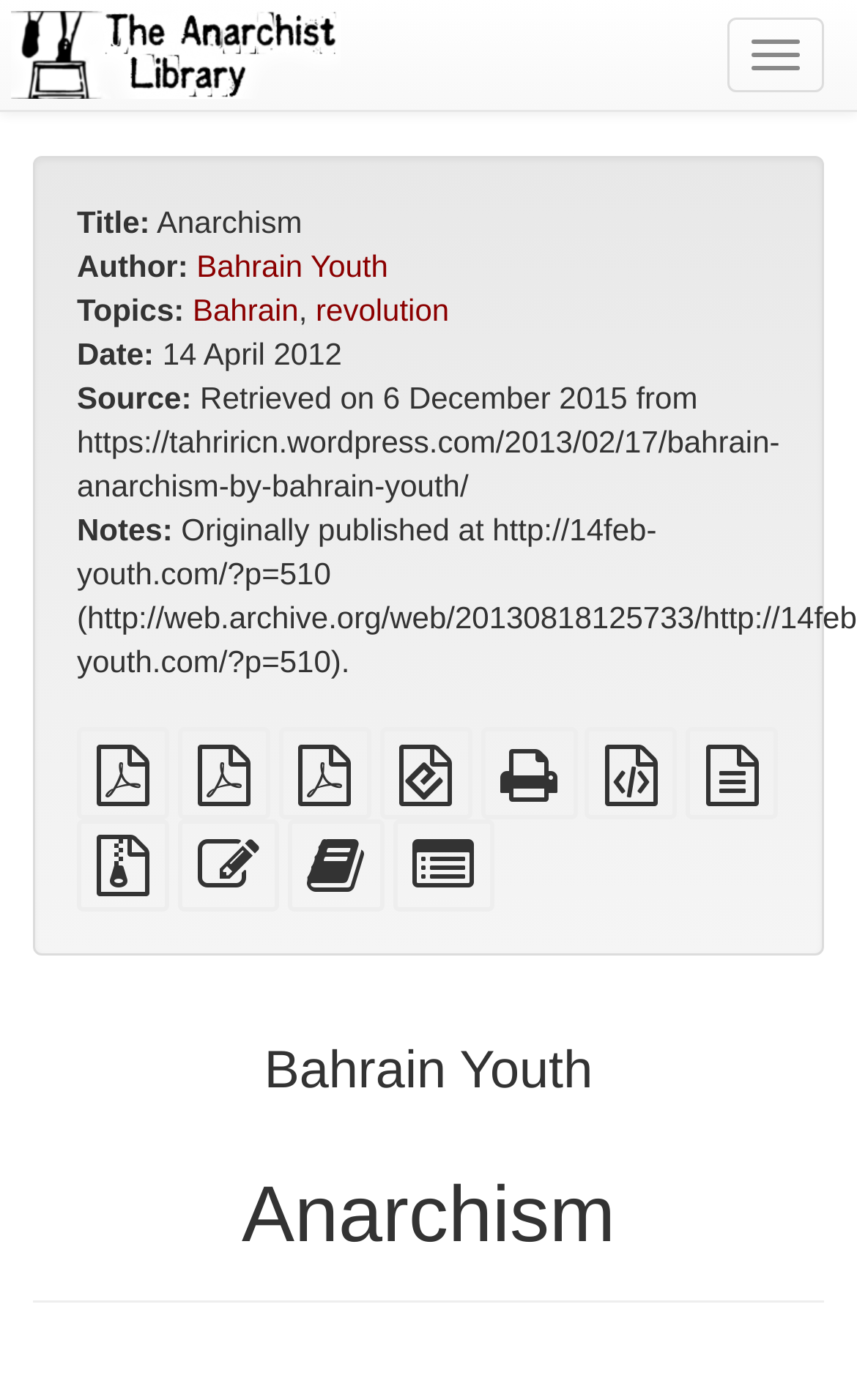What are the topics of the article?
Please provide a comprehensive answer based on the details in the screenshot.

The topics of the article can be found in the 'Topics:' section which is located below the author section, and they are listed as 'Bahrain' and 'revolution'.